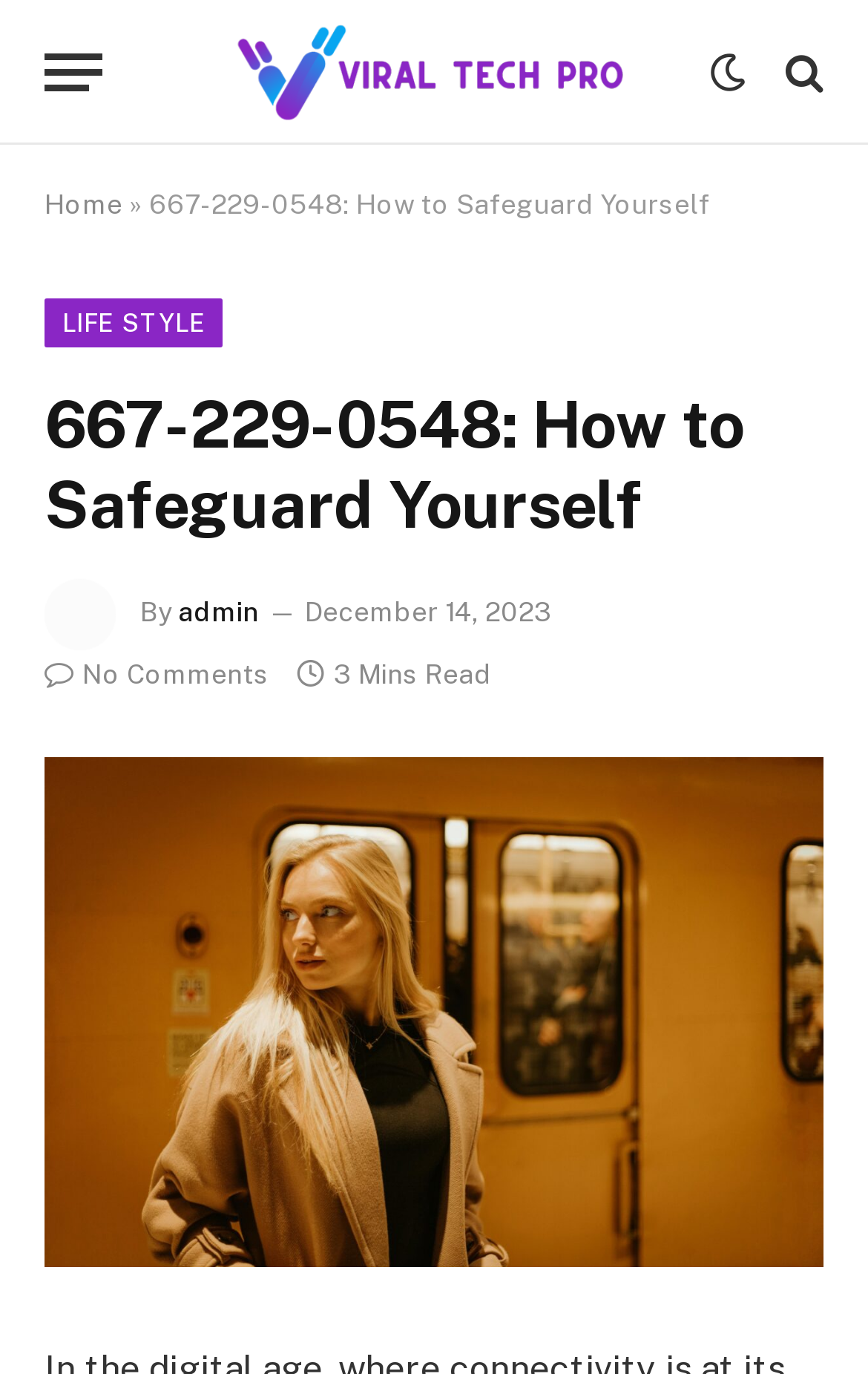How many minutes does it take to read the article?
Provide a well-explained and detailed answer to the question.

The time it takes to read the article can be found by looking at the section below the main heading, where it says '3 Mins Read'. This indicates that the article takes 3 minutes to read.